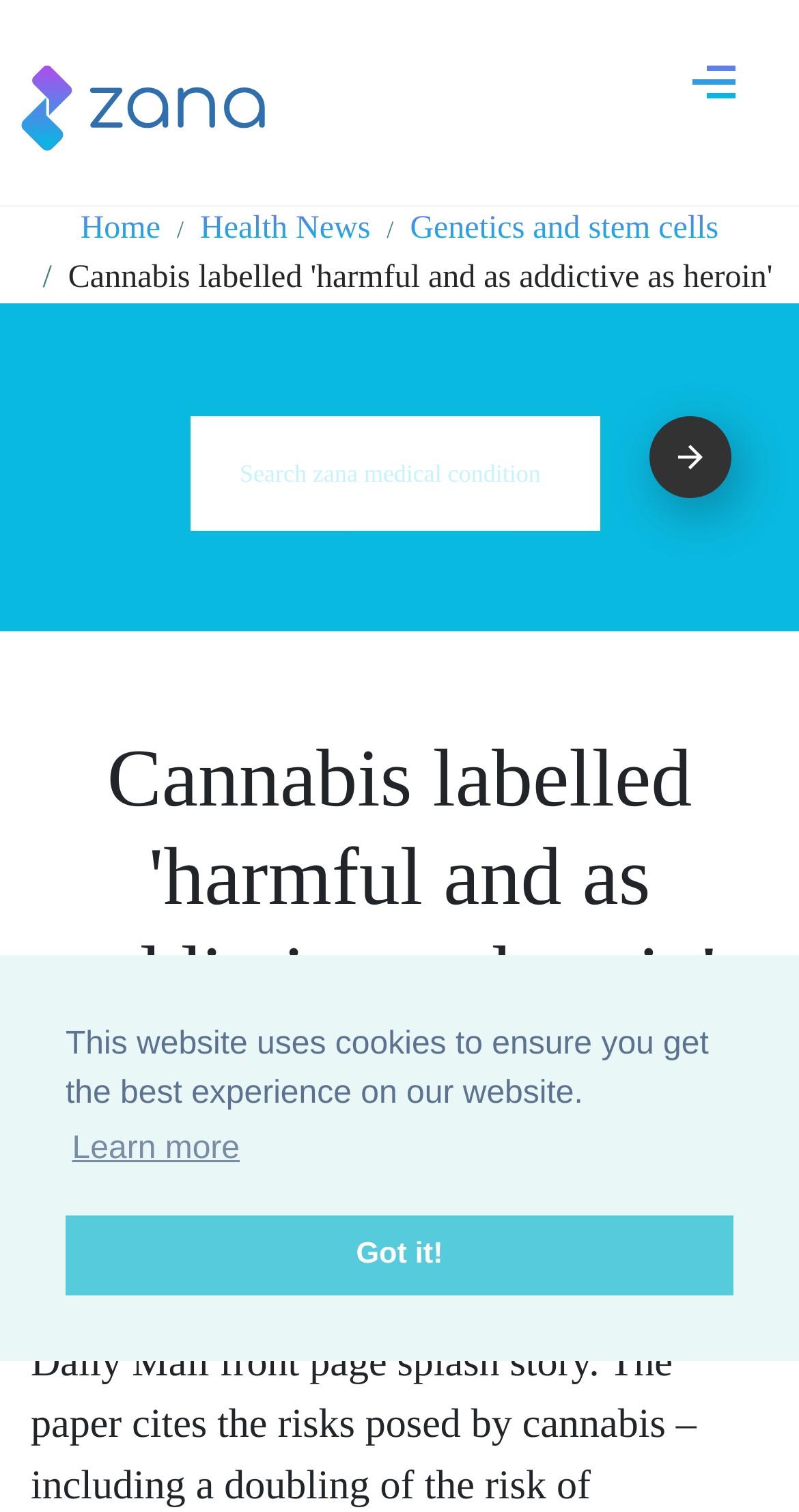Find the bounding box coordinates of the area that needs to be clicked in order to achieve the following instruction: "Search for a medical condition". The coordinates should be specified as four float numbers between 0 and 1, i.e., [left, top, right, bottom].

[0.238, 0.275, 0.751, 0.352]